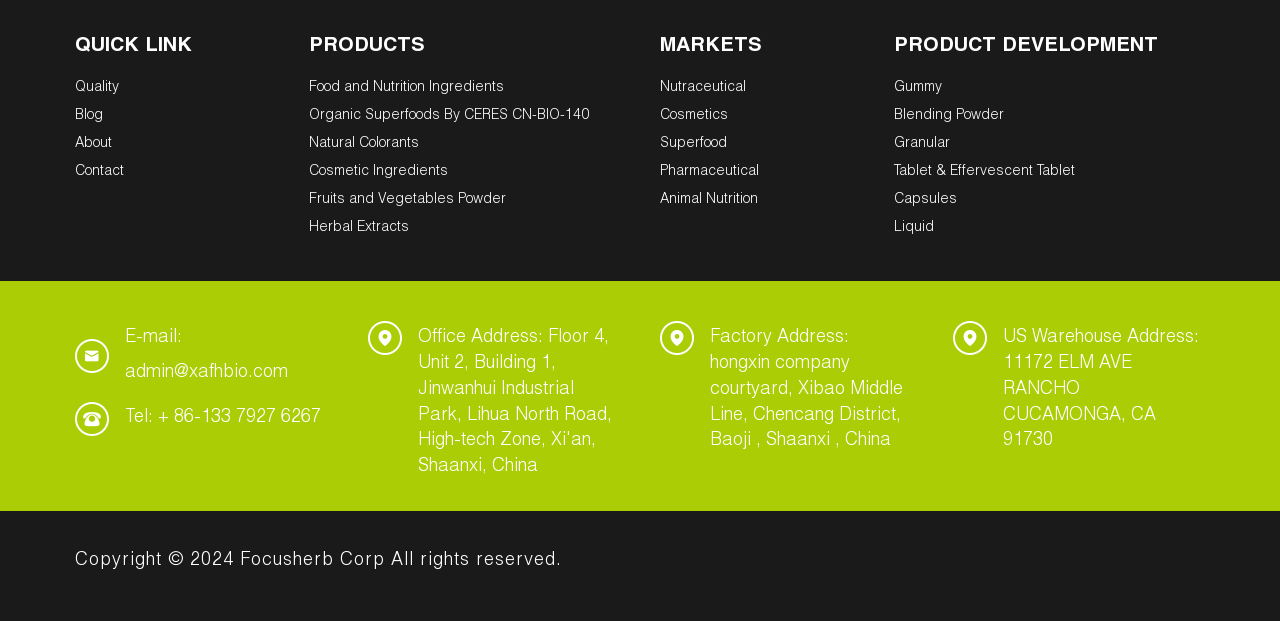Please specify the bounding box coordinates of the clickable region necessary for completing the following instruction: "Follow Linked In". The coordinates must consist of four float numbers between 0 and 1, i.e., [left, top, right, bottom].

None